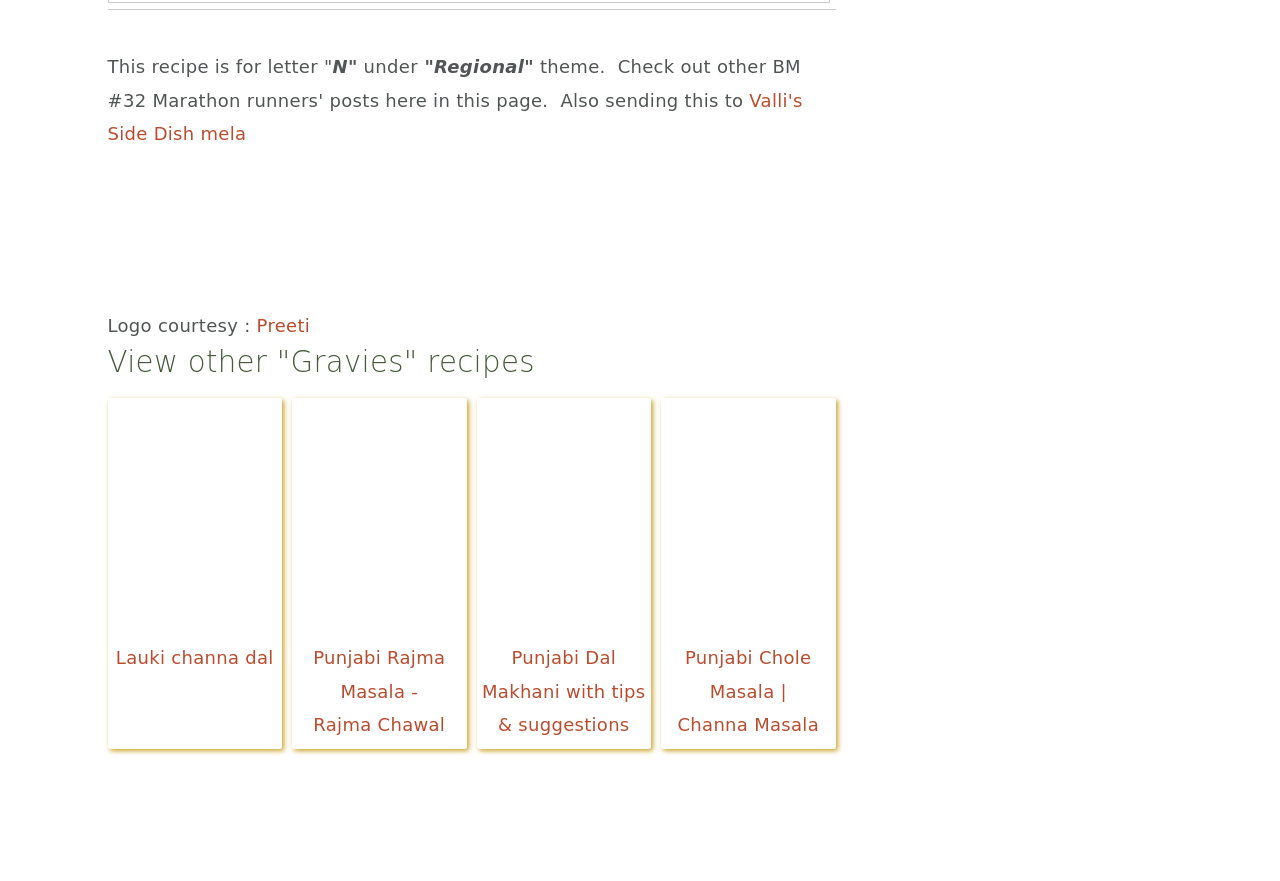Bounding box coordinates are given in the format (top-left x, top-left y, bottom-right x, bottom-right y). All values should be floating point numbers between 0 and 1. Provide the bounding box coordinate for the UI element described as: Lauki channa dal

[0.084, 0.451, 0.22, 0.842]